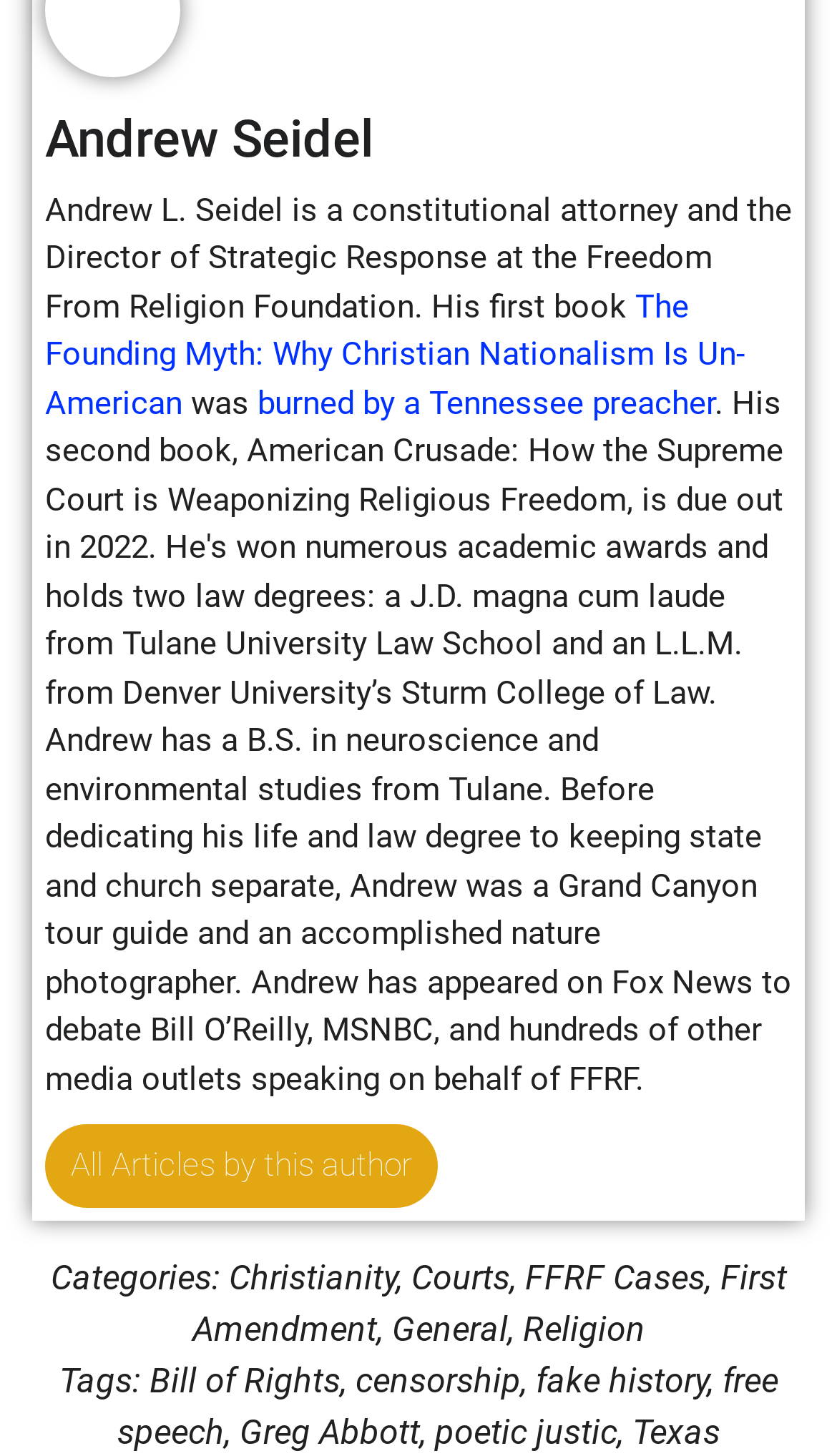What is the last tag listed on the webpage?
Please ensure your answer to the question is detailed and covers all necessary aspects.

The answer can be found by looking at the link elements under the StaticText element 'Tags:' and finding the last tag listed, which is Texas.